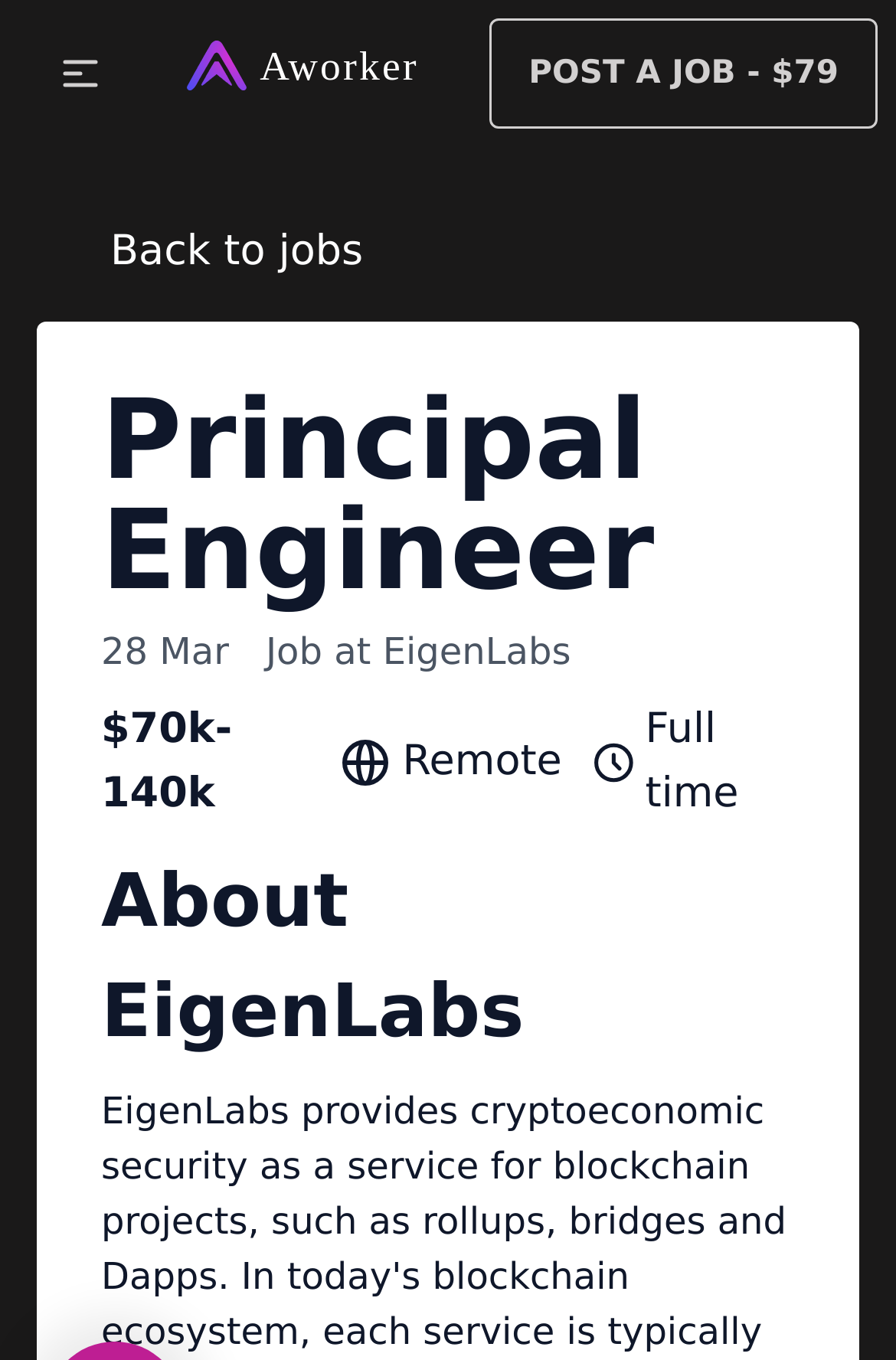Provide a brief response in the form of a single word or phrase:
What is the job title?

Principal Engineer